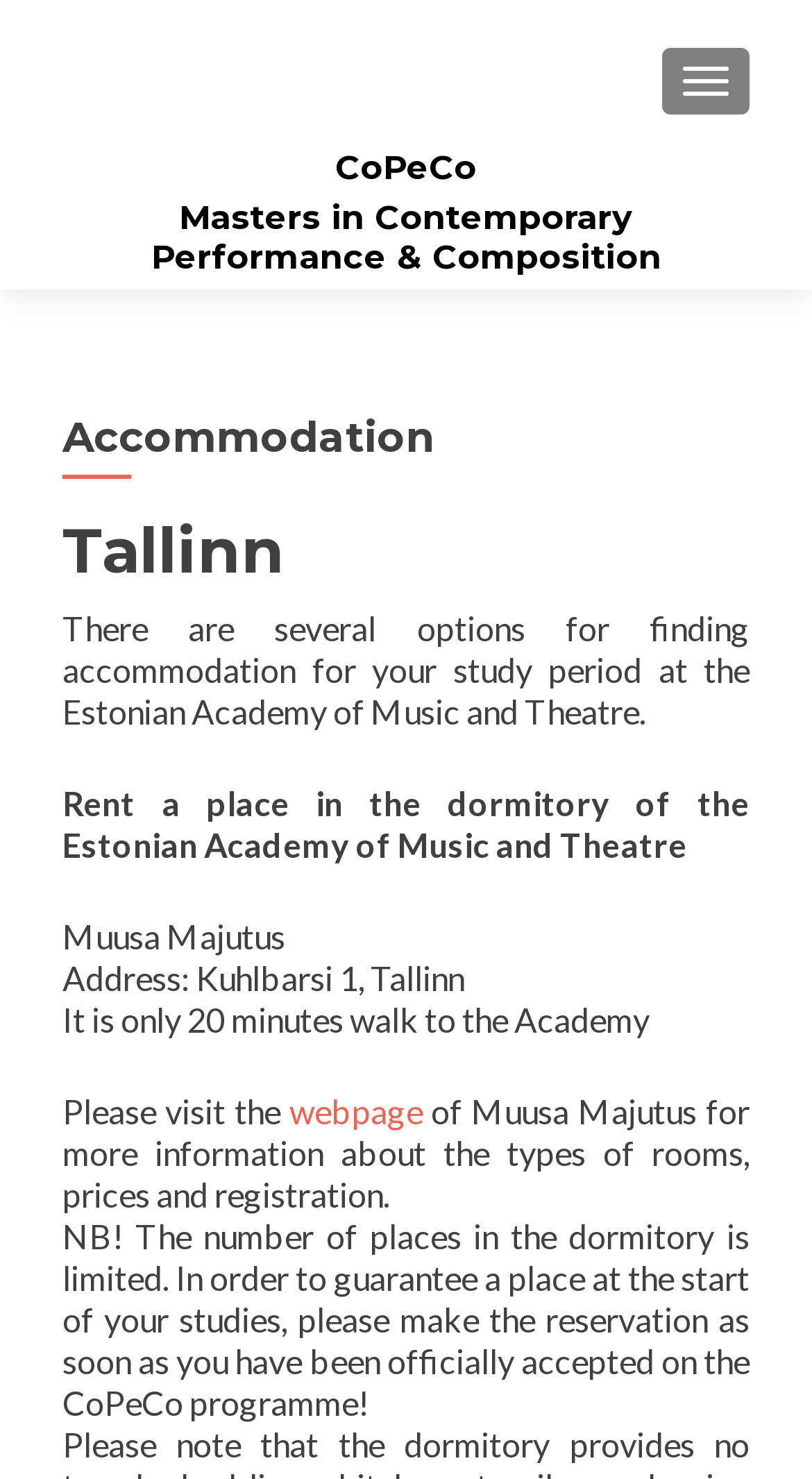What is the name of the academy mentioned?
Look at the image and respond with a one-word or short phrase answer.

Estonian Academy of Music and Theatre